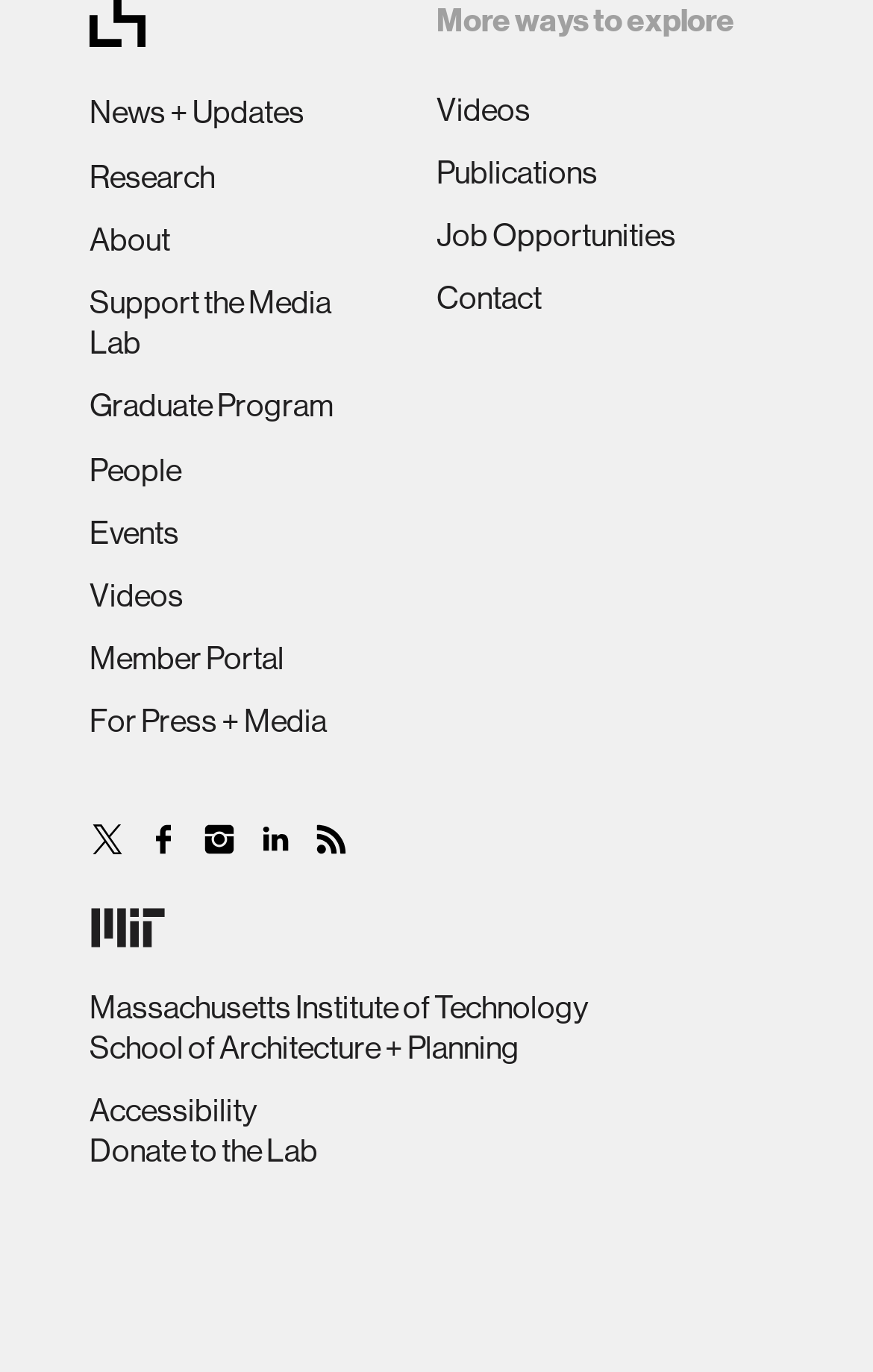Find the bounding box coordinates of the element's region that should be clicked in order to follow the given instruction: "Contact the Media Lab". The coordinates should consist of four float numbers between 0 and 1, i.e., [left, top, right, bottom].

[0.5, 0.204, 0.621, 0.23]